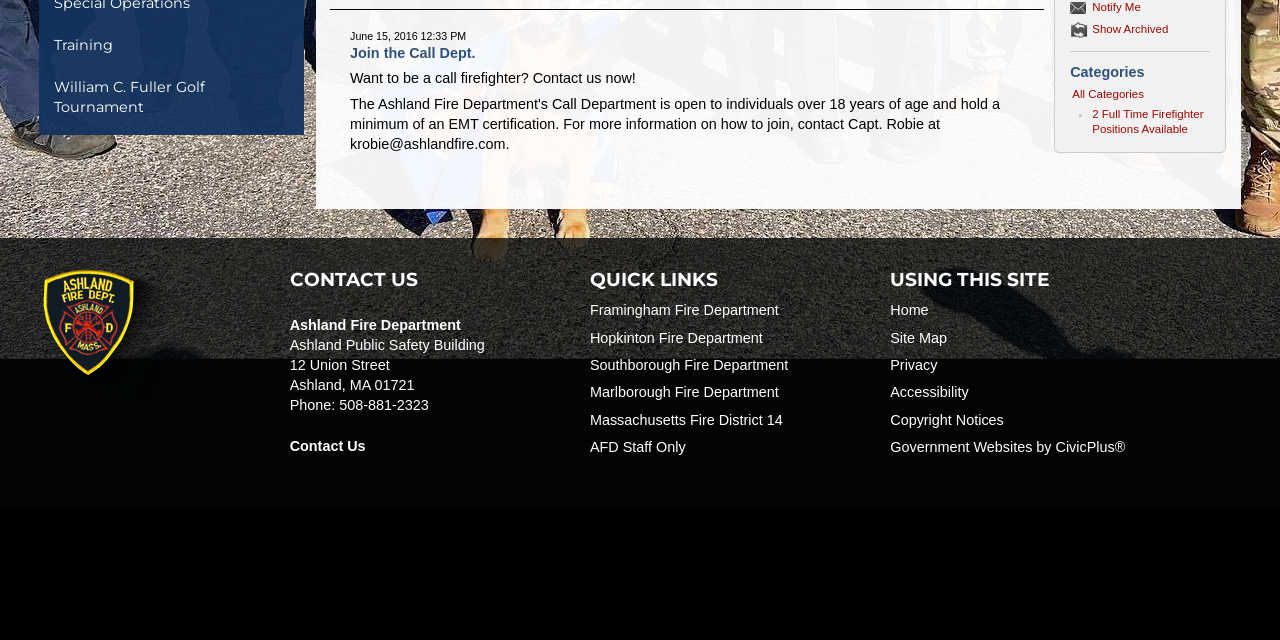Locate the UI element that matches the description Contact Us in the webpage screenshot. Return the bounding box coordinates in the format (top-left x, top-left y, bottom-right x, bottom-right y), with values ranging from 0 to 1.

[0.226, 0.684, 0.286, 0.709]